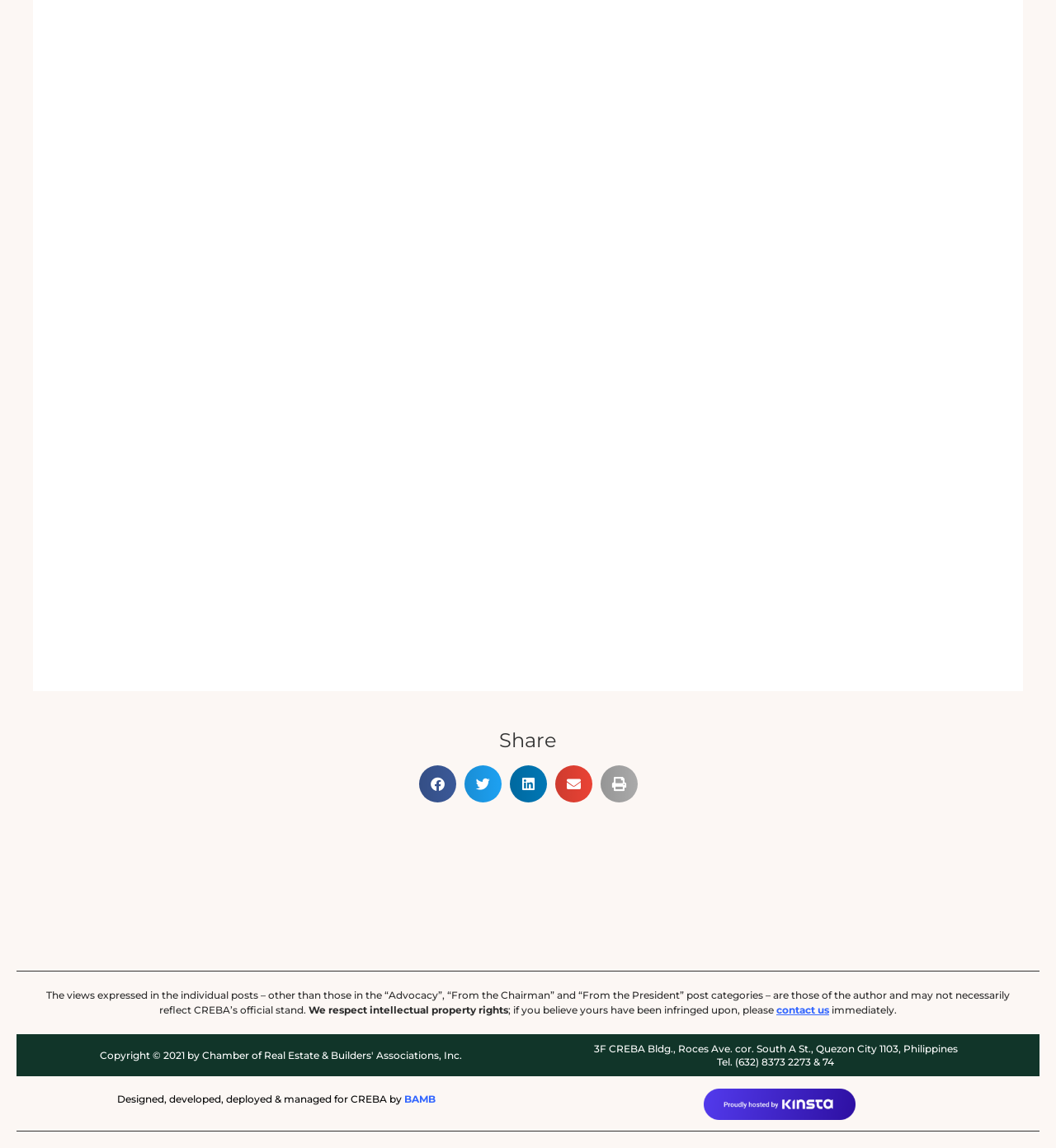What is the name of the company that hosts the website?
Please answer the question with a single word or phrase, referencing the image.

Kinsta